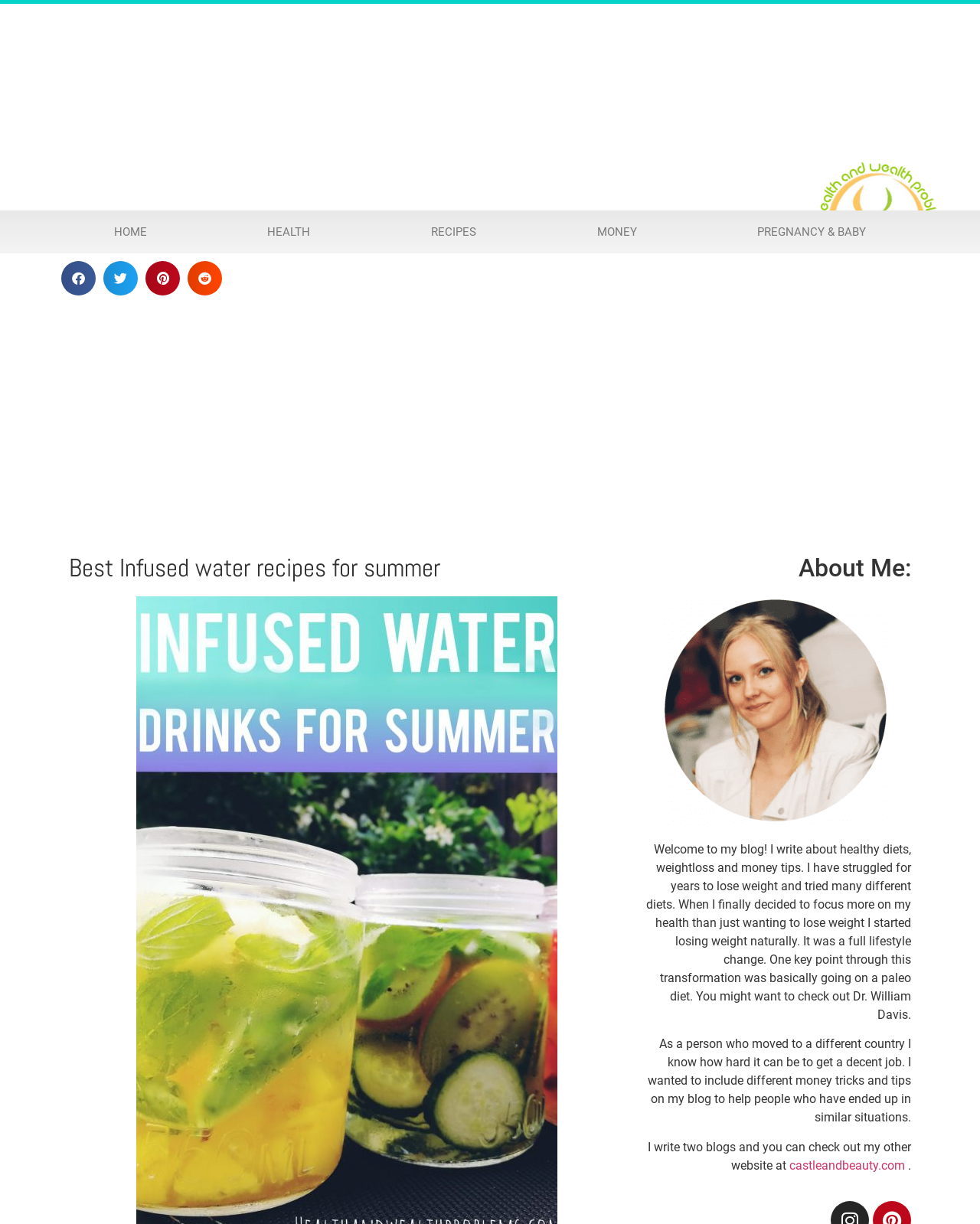What is the topic of the blogger's other website?
Please provide an in-depth and detailed response to the question.

The blogger provides a link to their other website, castleandbeauty.com, but does not explicitly mention the topic of that website, so it is unknown based on the current webpage.